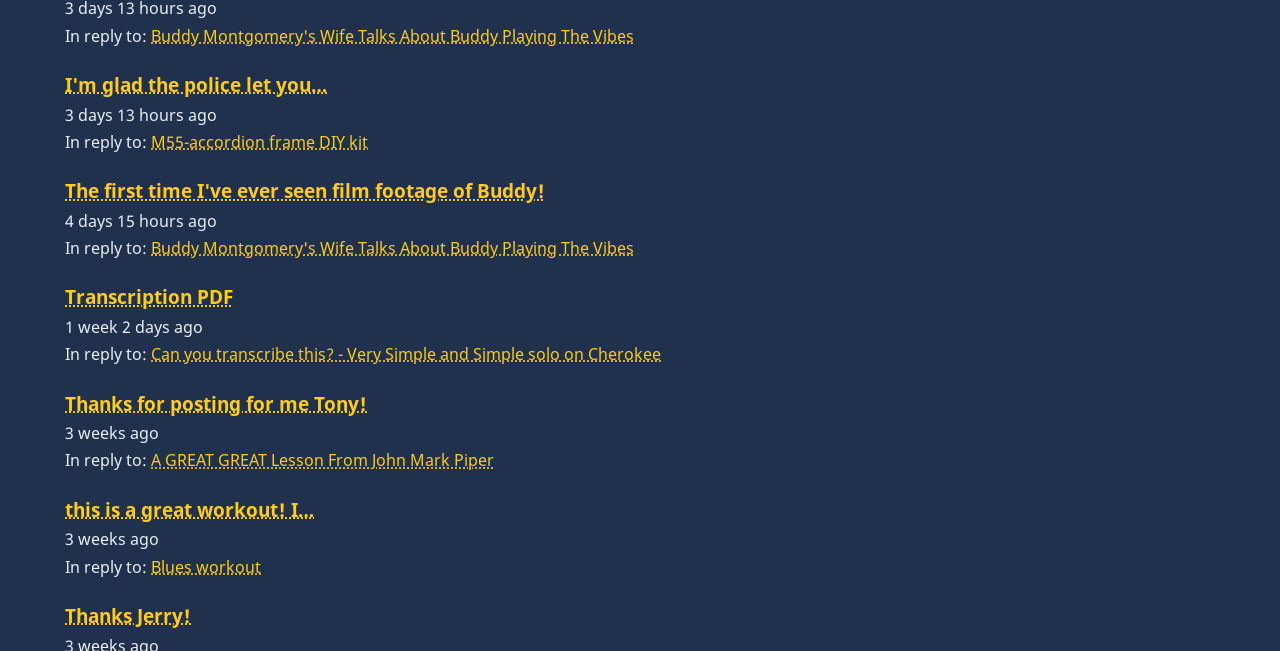How many links are there?
Using the image, respond with a single word or phrase.

11